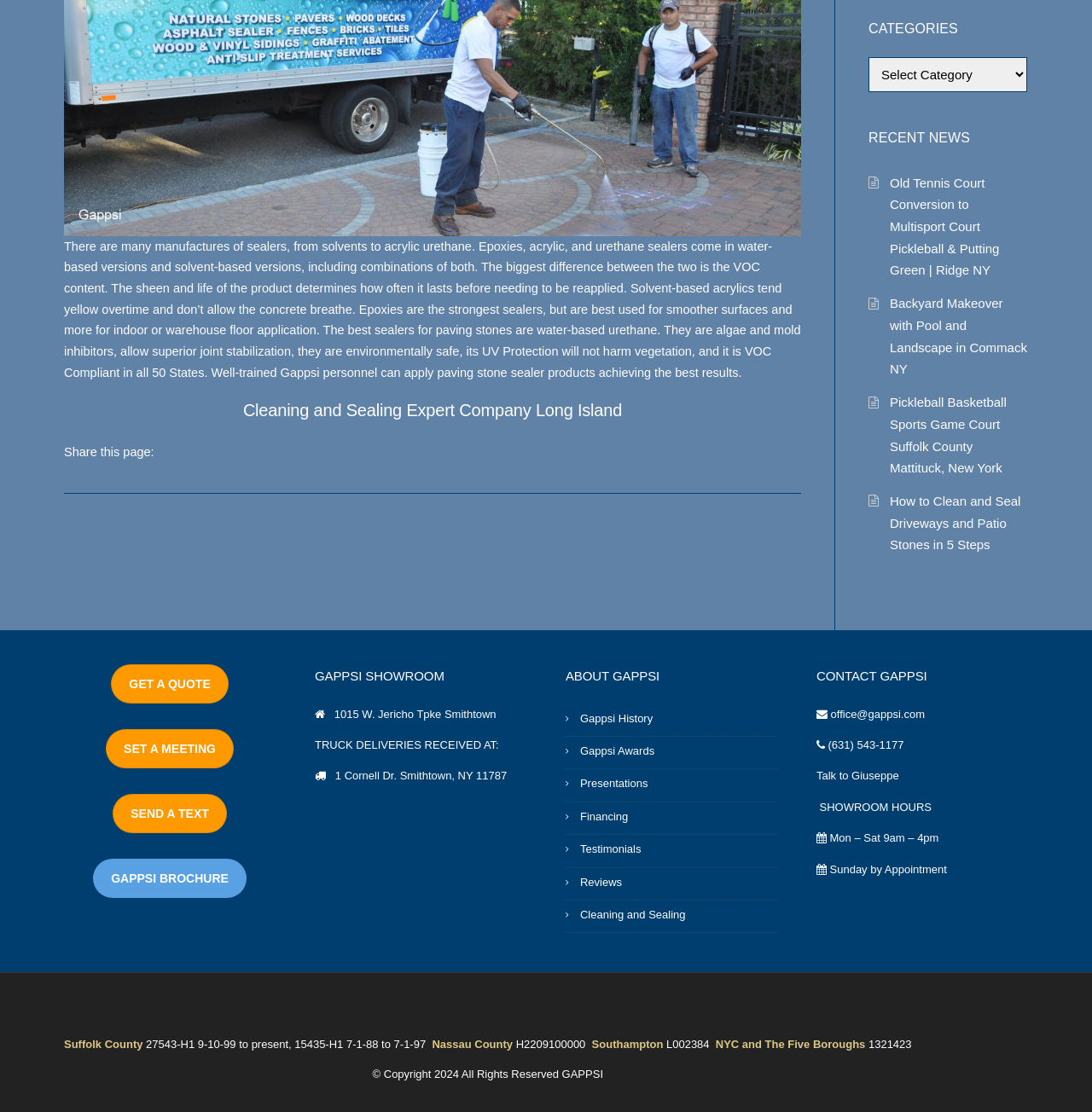Using the provided element description: "Gappsi History", determine the bounding box coordinates of the corresponding UI element in the screenshot.

[0.518, 0.633, 0.712, 0.663]